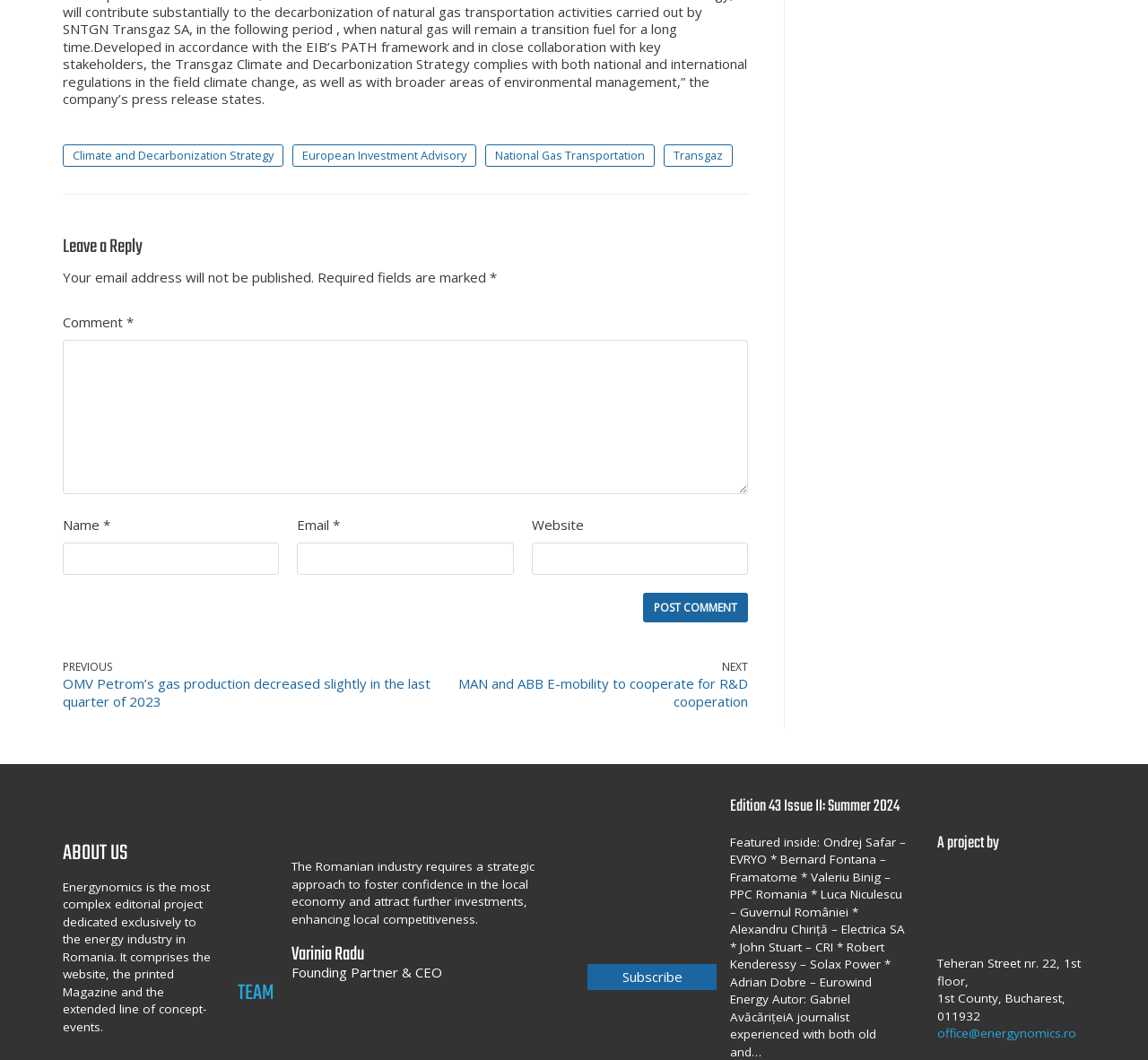What is the purpose of the 'Post Comment' button?
Look at the screenshot and give a one-word or phrase answer.

To submit a comment